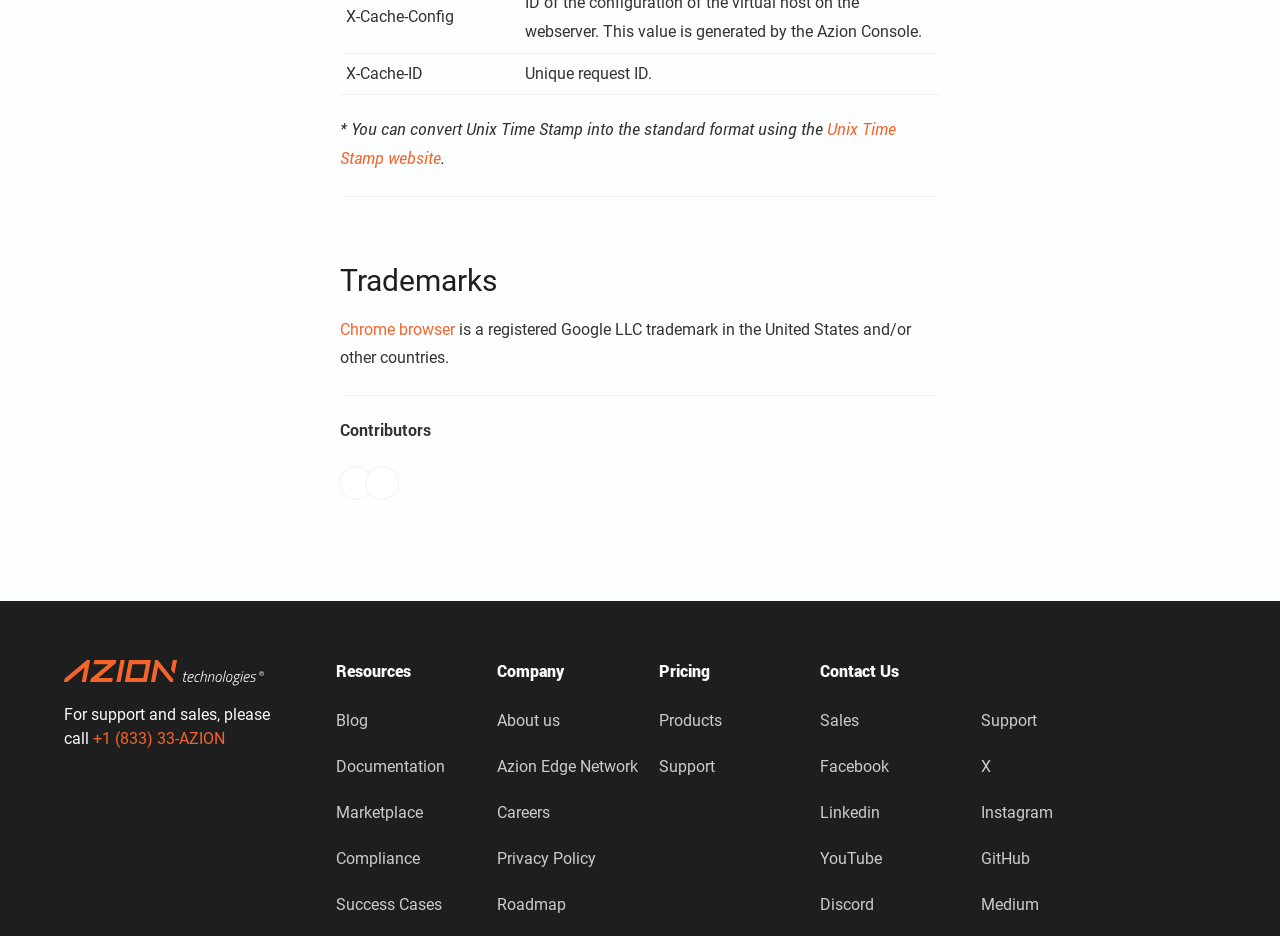Determine the bounding box coordinates for the UI element matching this description: "Sales".

[0.64, 0.751, 0.671, 0.79]